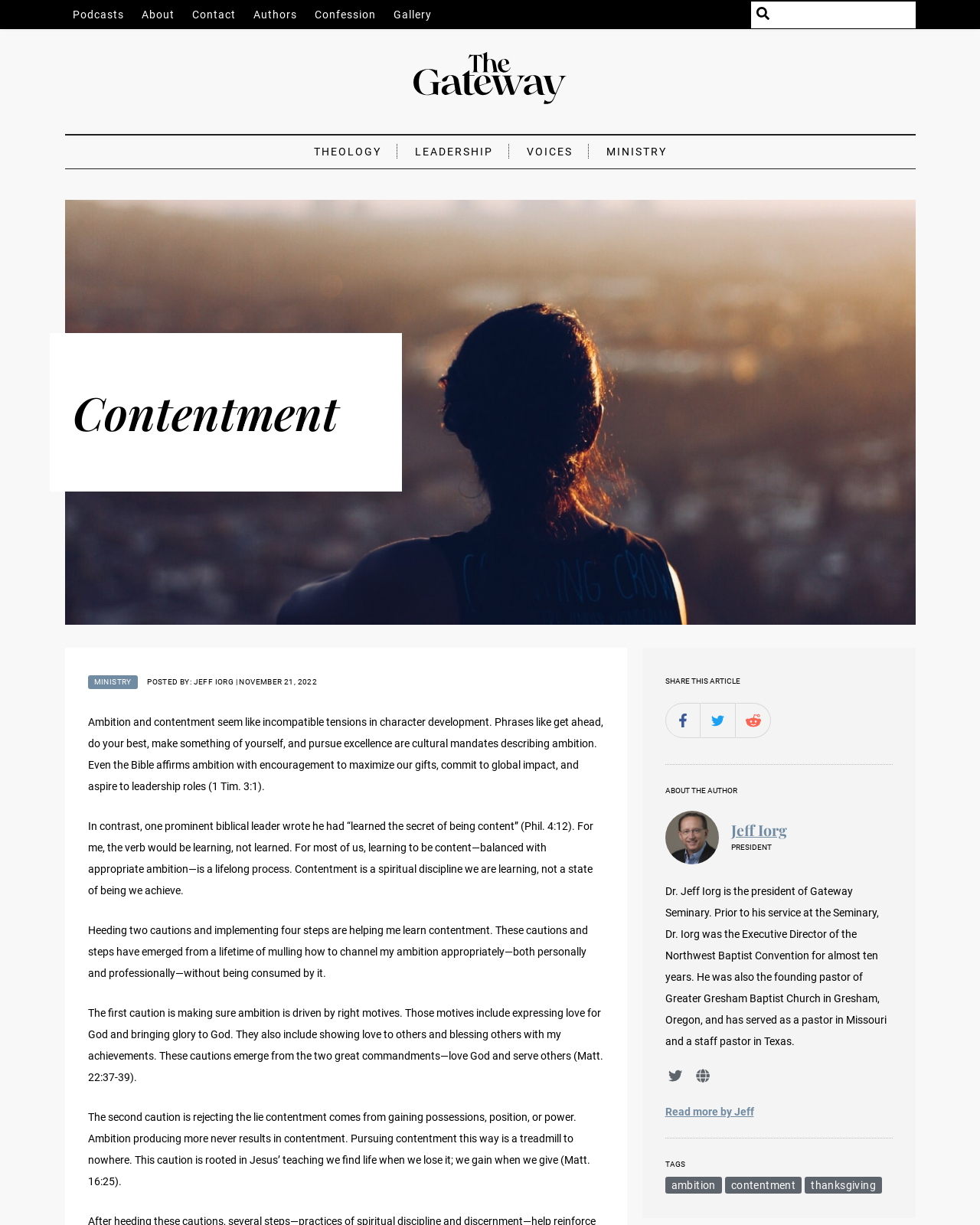How many social media platforms are available to share the article?
Look at the image and respond with a one-word or short phrase answer.

3